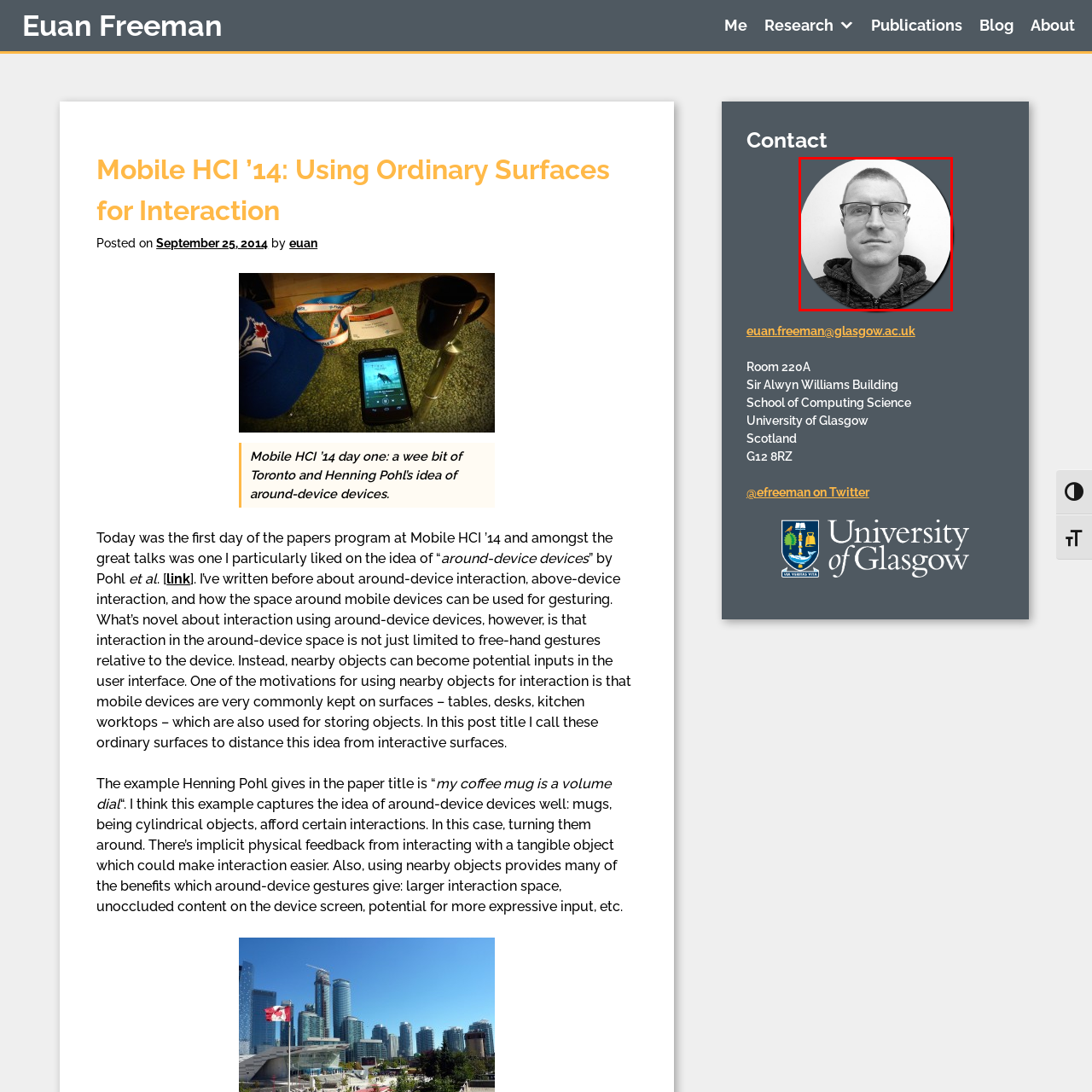Provide a thorough description of the image enclosed within the red border.

The image features a monochromatic, circular portrait of an individual with short hair and glasses, dressed in a dark hoodie. The background is a subtle, muted color that enhances the focus on the person's face. This photograph appears to be a professional representation, likely intended for an academic or professional context. It accompanies the contact information and professional details of Euan Freeman, associated with the University of Glasgow, highlighting his involvement in research and presentations within the field of human-computer interaction, as referenced in the accompanying text about Mobile HCI '14.